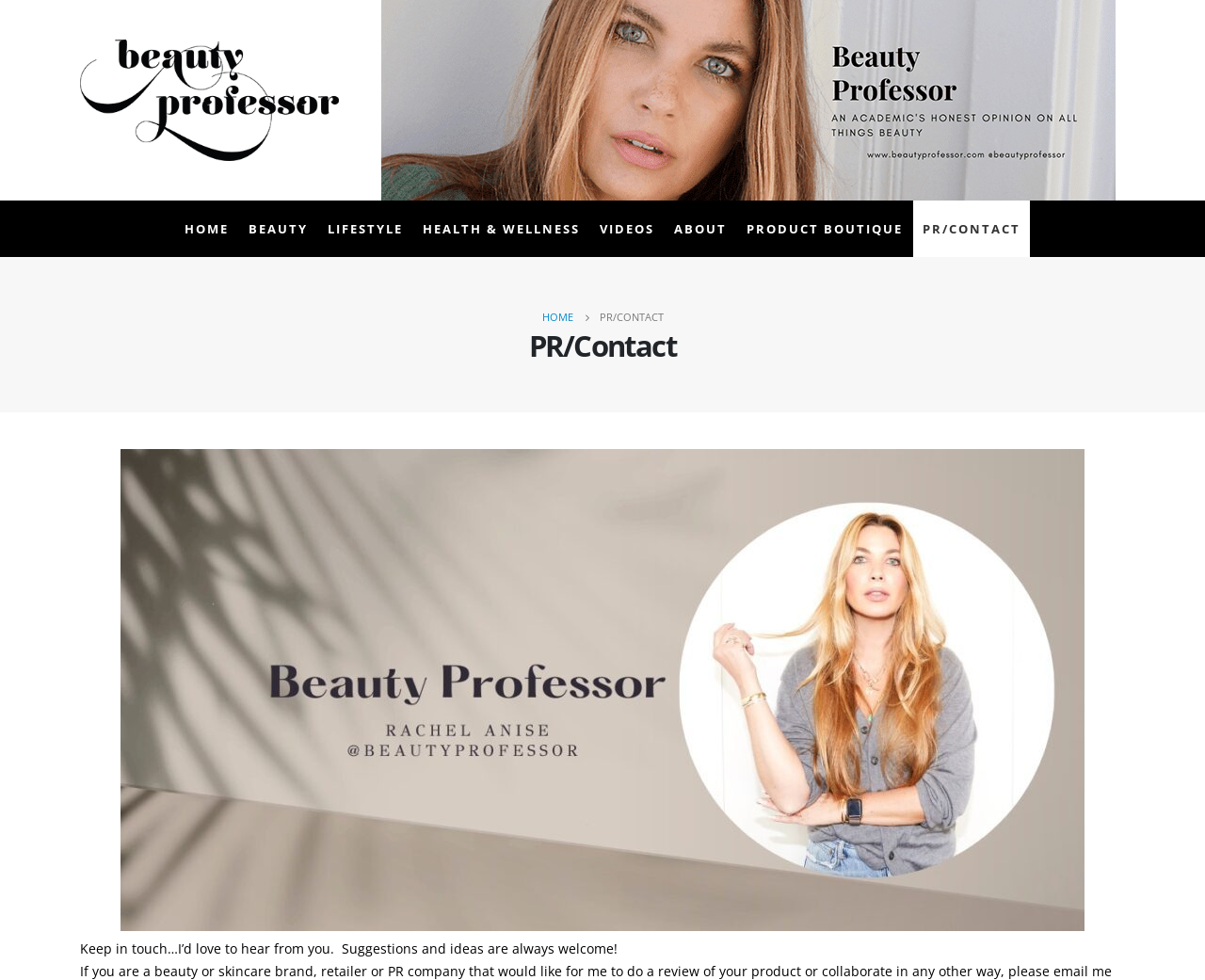Find the bounding box coordinates for the element that must be clicked to complete the instruction: "contact the Beauty Professor". The coordinates should be four float numbers between 0 and 1, indicated as [left, top, right, bottom].

[0.758, 0.205, 0.855, 0.262]